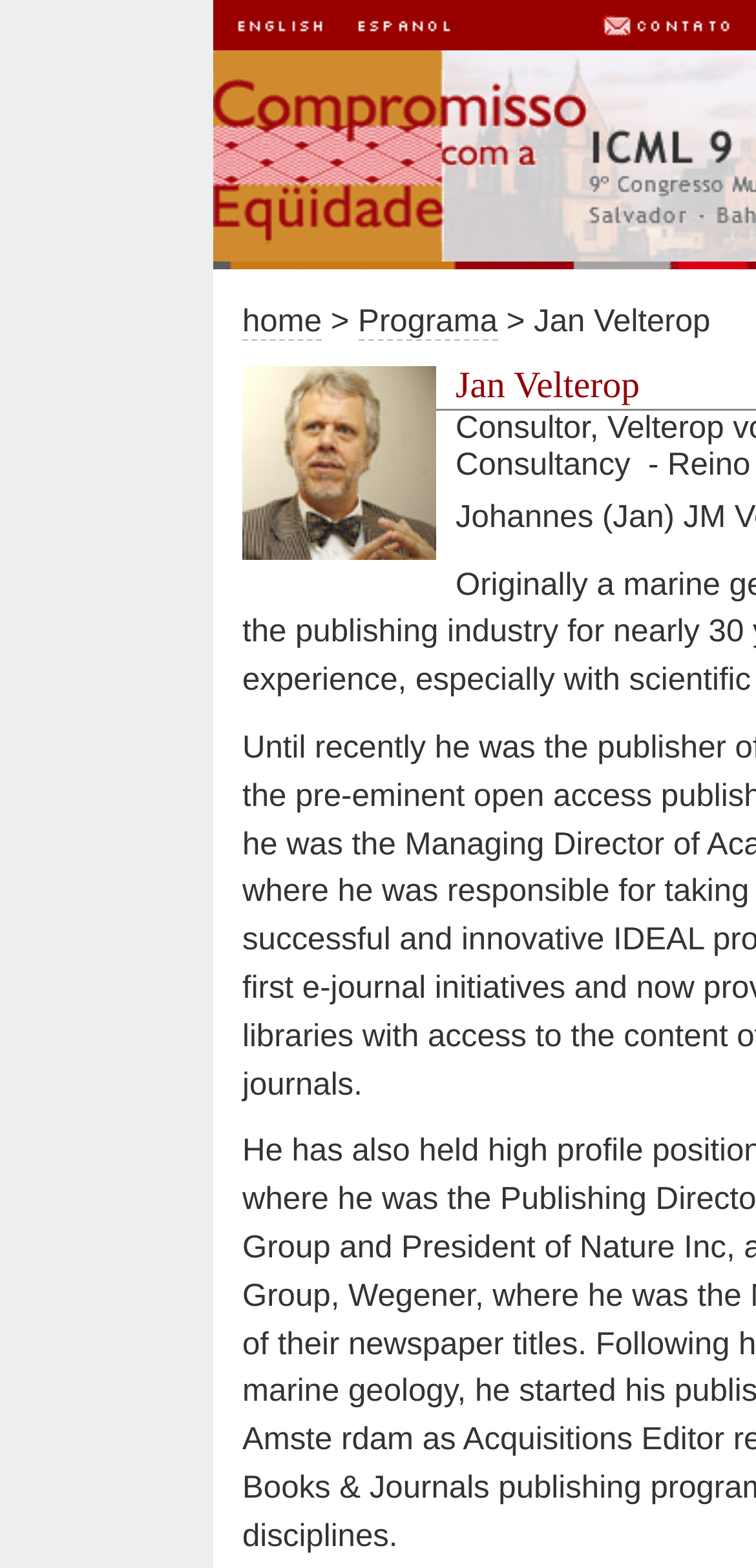Find the bounding box of the UI element described as follows: "English version".

[0.303, 0.007, 0.438, 0.026]